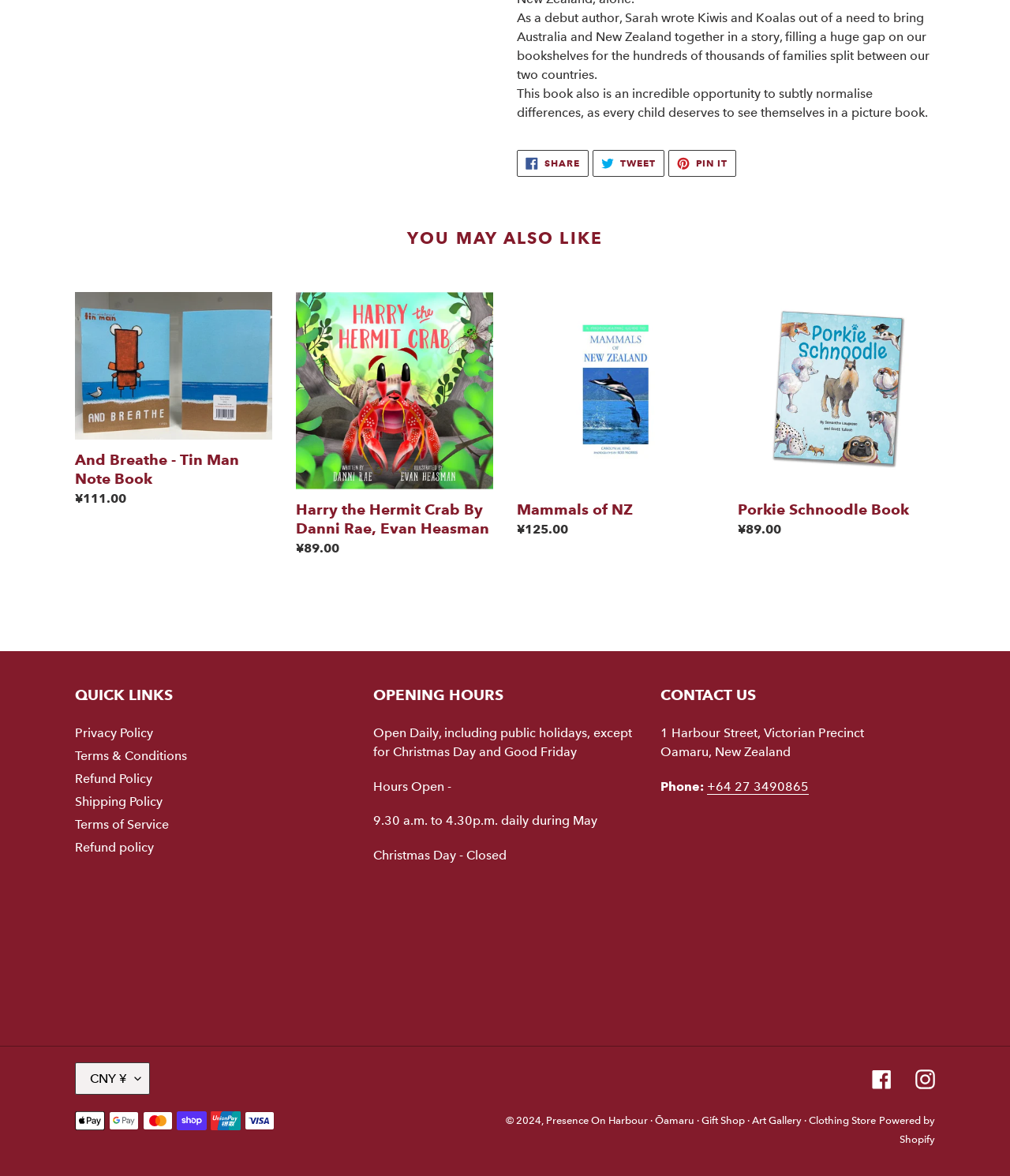Examine the image and give a thorough answer to the following question:
What is the price of 'And Breathe - Tin Man Note Book'?

The price of 'And Breathe - Tin Man Note Book' can be found in the description list detail, which states 'Regular price ¥111.00'.